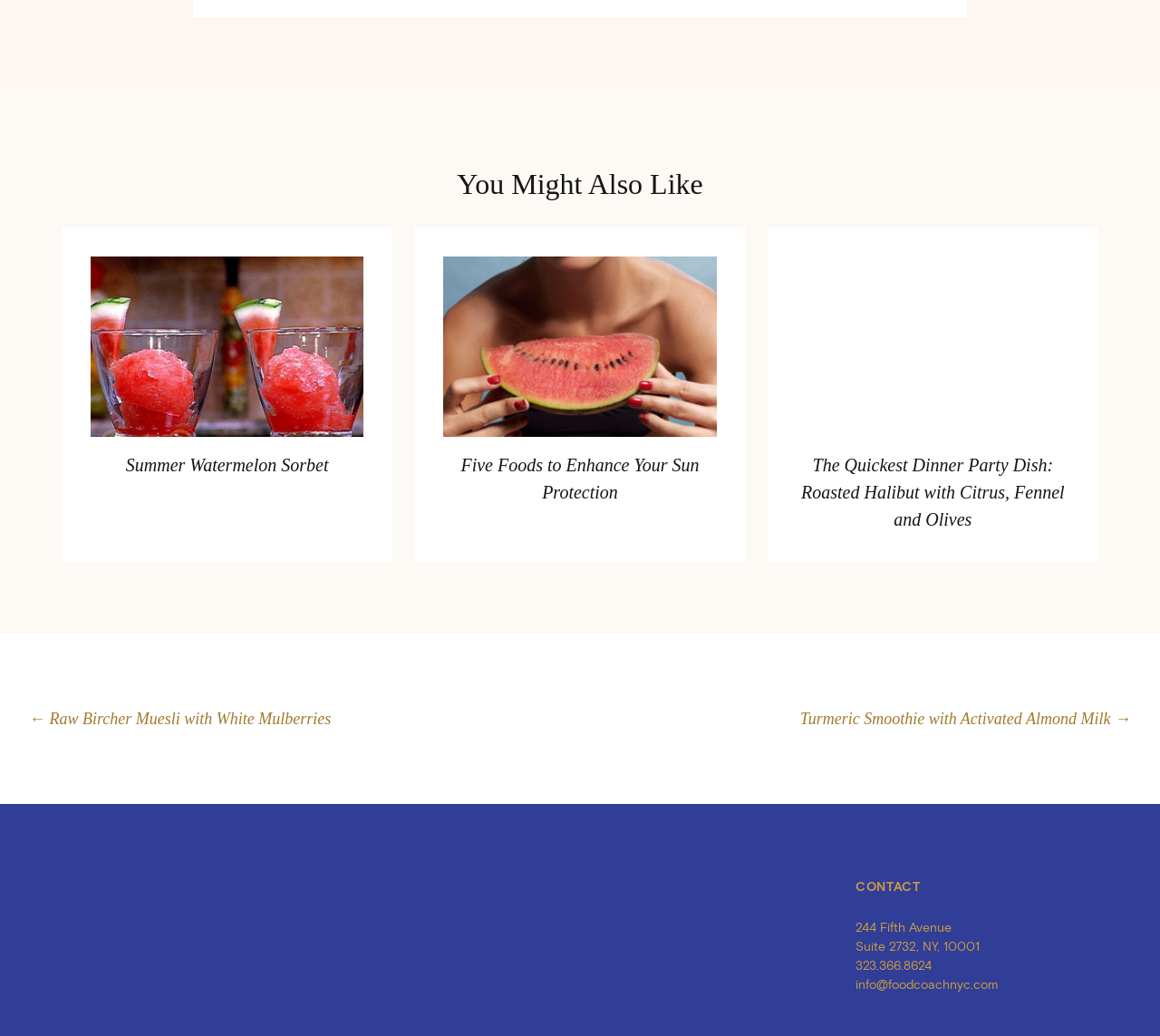Refer to the image and answer the question with as much detail as possible: What is the title of the first recommended post?

The first recommended post is a link with the text 'Summer Watermelon Sorbet', which is also a heading element, indicating that it is a title of a post.